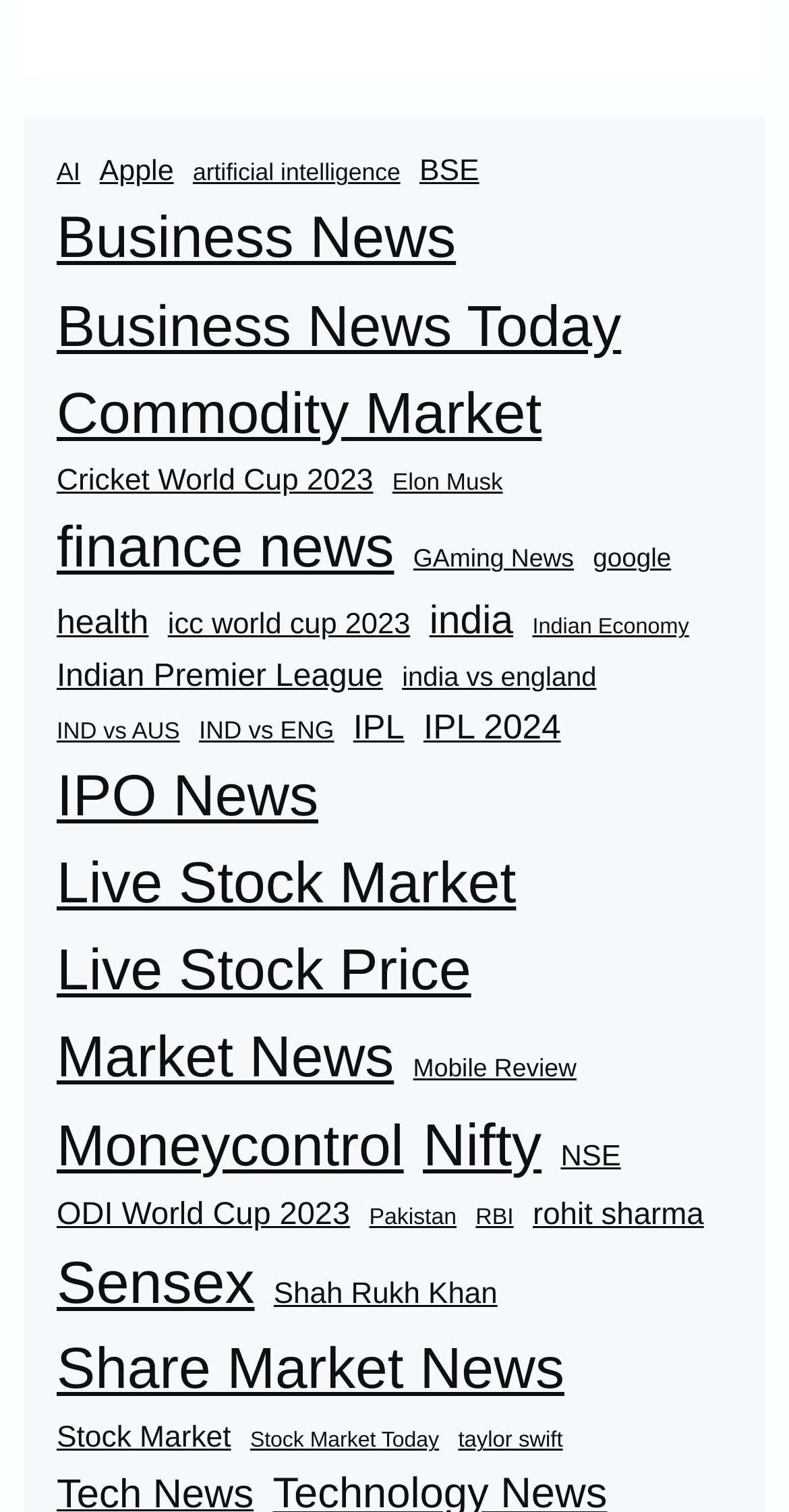Carefully examine the image and provide an in-depth answer to the question: What is the topic with the least items?

By reviewing the links on the webpage, I found that 'taylor swift' has the least items with 257 items, followed by 'RBI' with 268 items, and 'Pakistan' with 269 items.